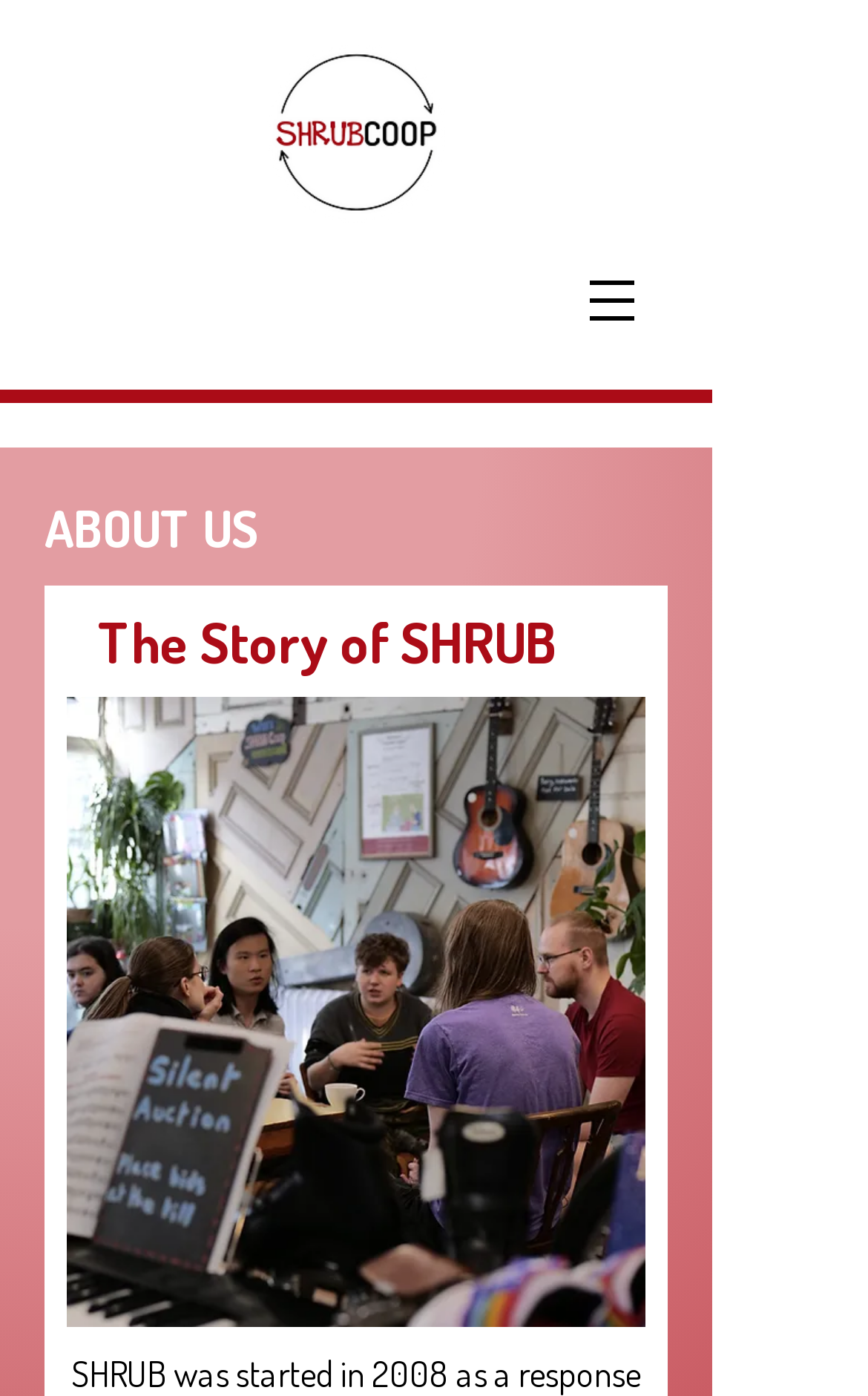What is the logo of Shrub coop?
Give a single word or phrase as your answer by examining the image.

Shrub coop logo white